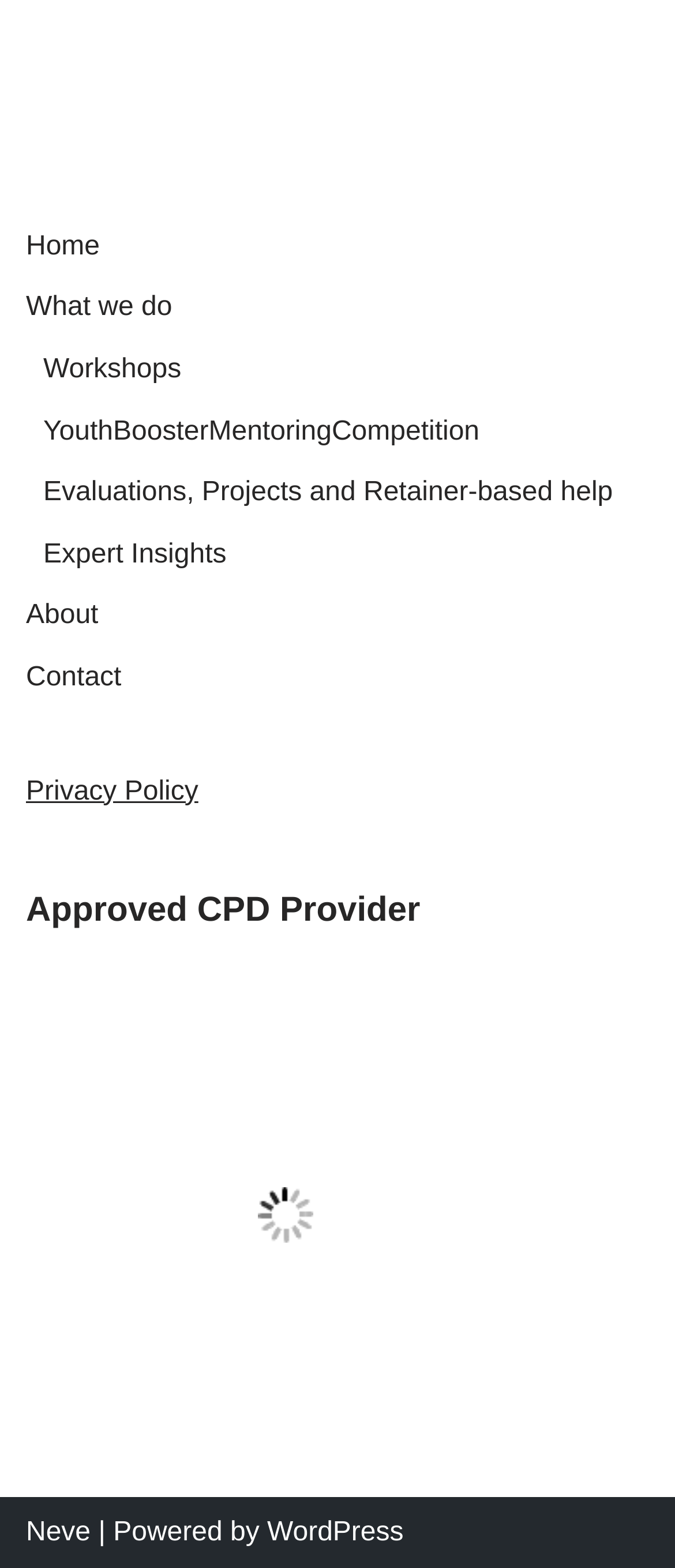Can you show the bounding box coordinates of the region to click on to complete the task described in the instruction: "learn about what we do"?

[0.038, 0.187, 0.255, 0.206]